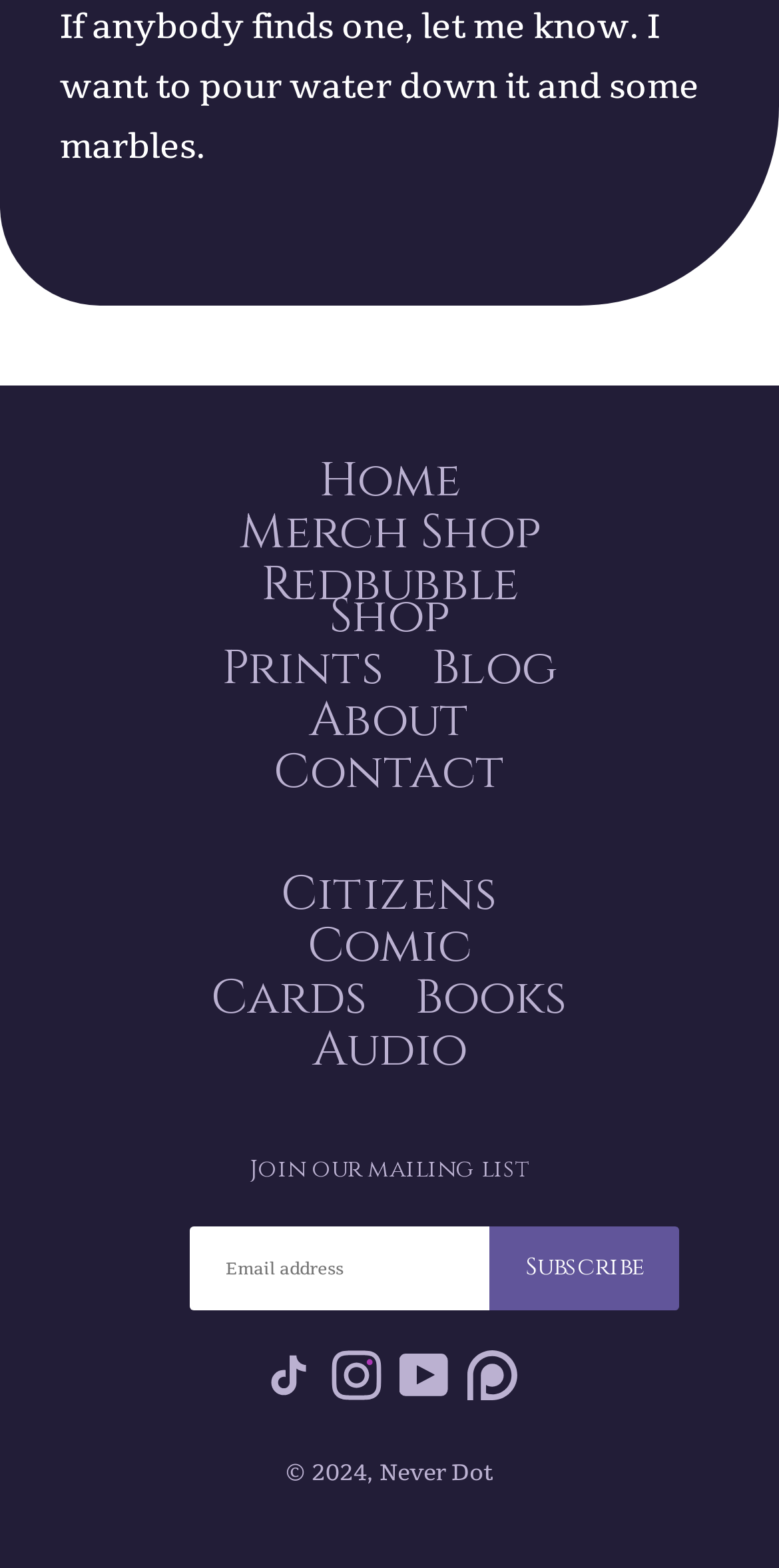How many social media links are there?
Answer the question with a single word or phrase by looking at the picture.

4